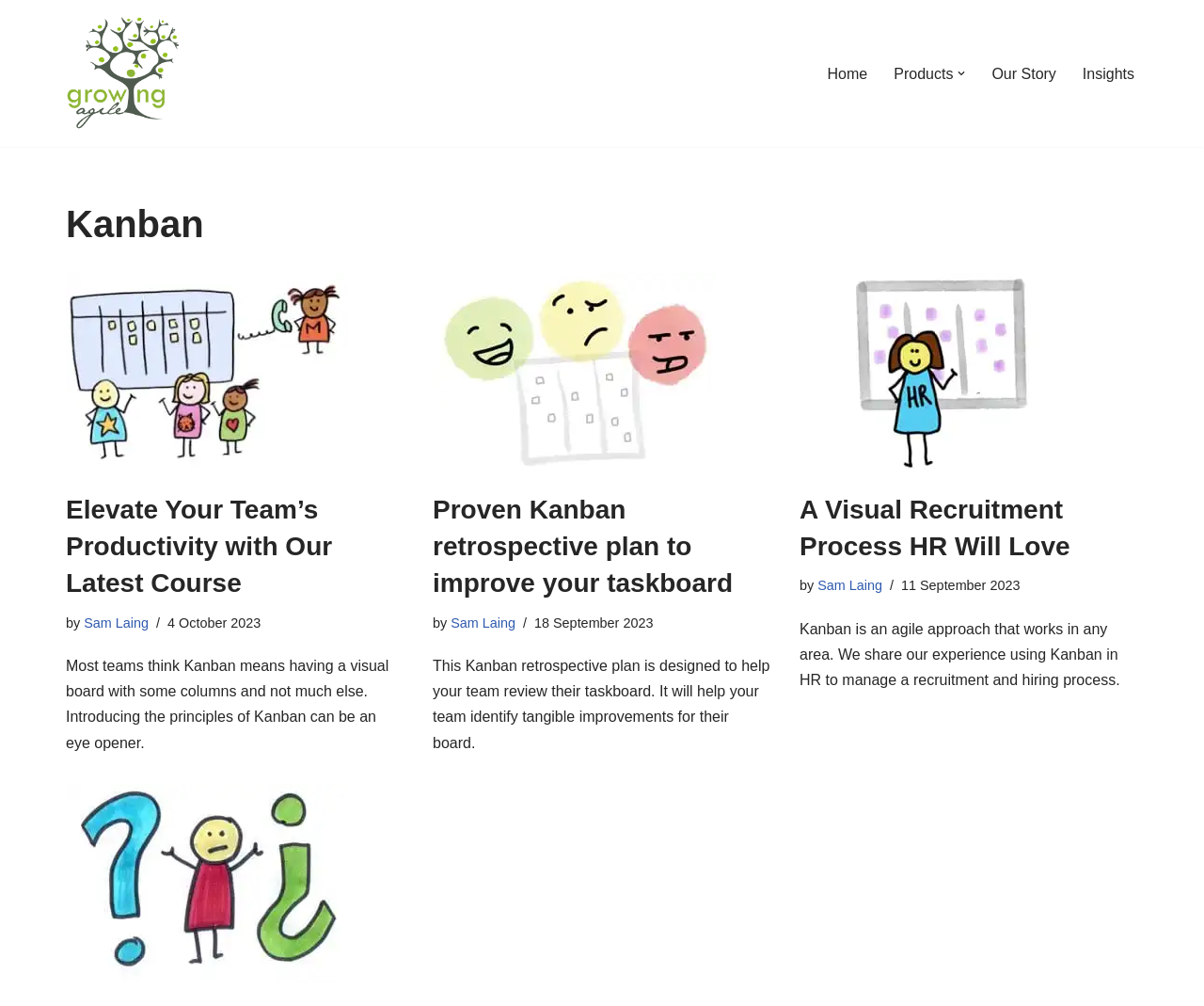Identify the bounding box coordinates of the section that should be clicked to achieve the task described: "Open the 'Products' submenu".

[0.742, 0.061, 0.792, 0.085]